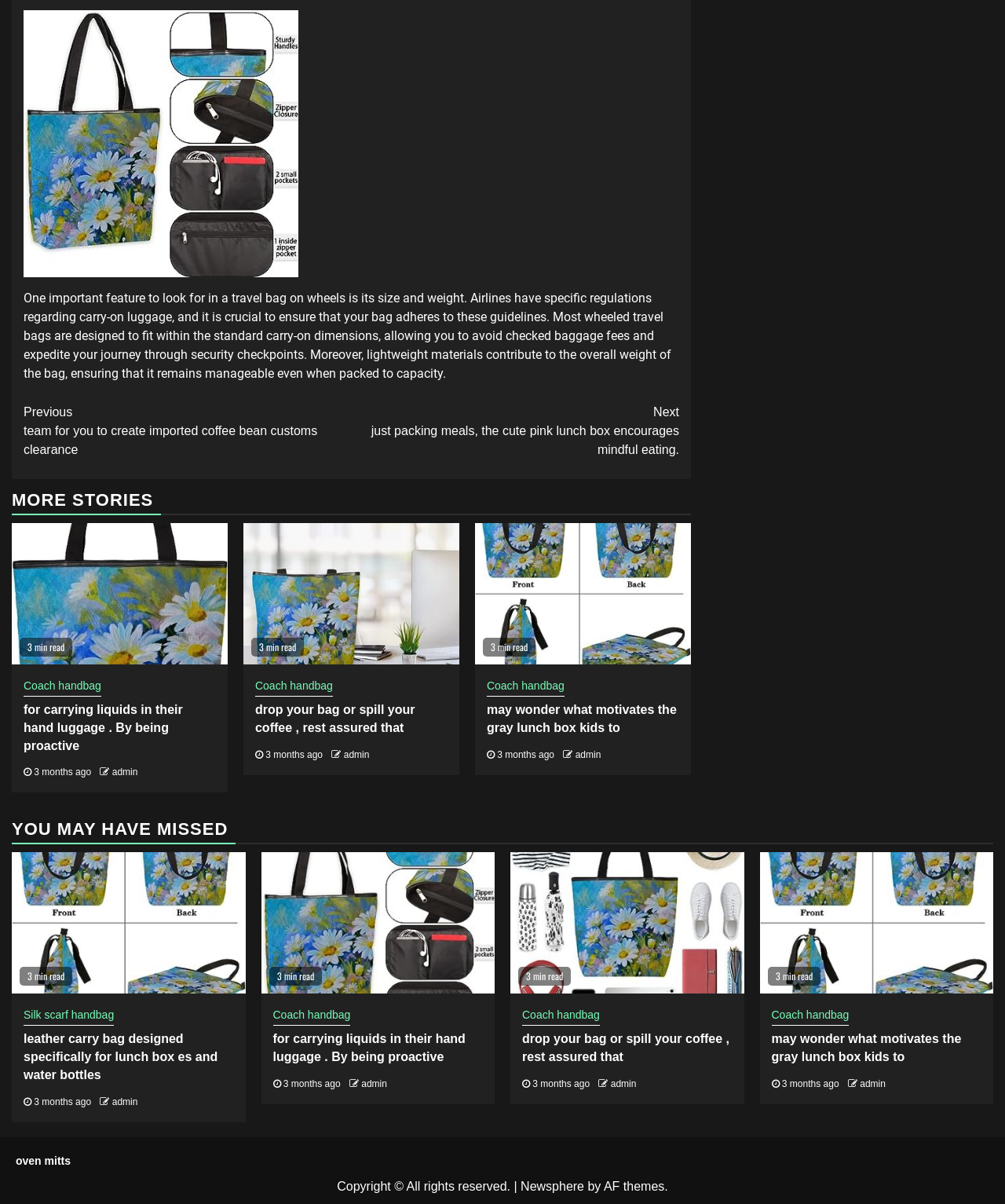How many minutes does it take to read the article 'leather carry bag designed specifically for lunch box es and water bottles'?
From the image, provide a succinct answer in one word or a short phrase.

3 min